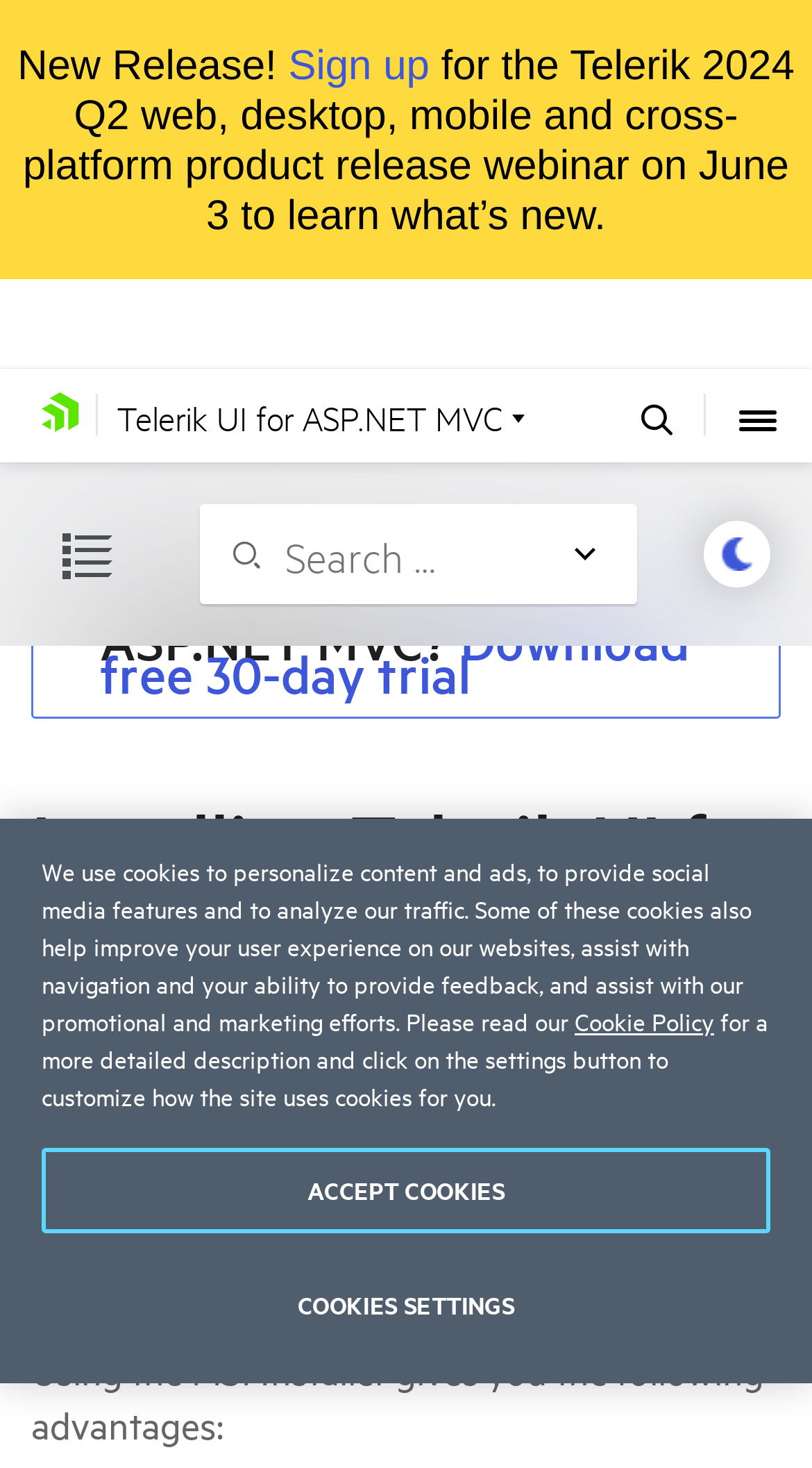Identify and generate the primary title of the webpage.

Installing Telerik UI for ASP.NET MVC with the MSI Installer for Windows